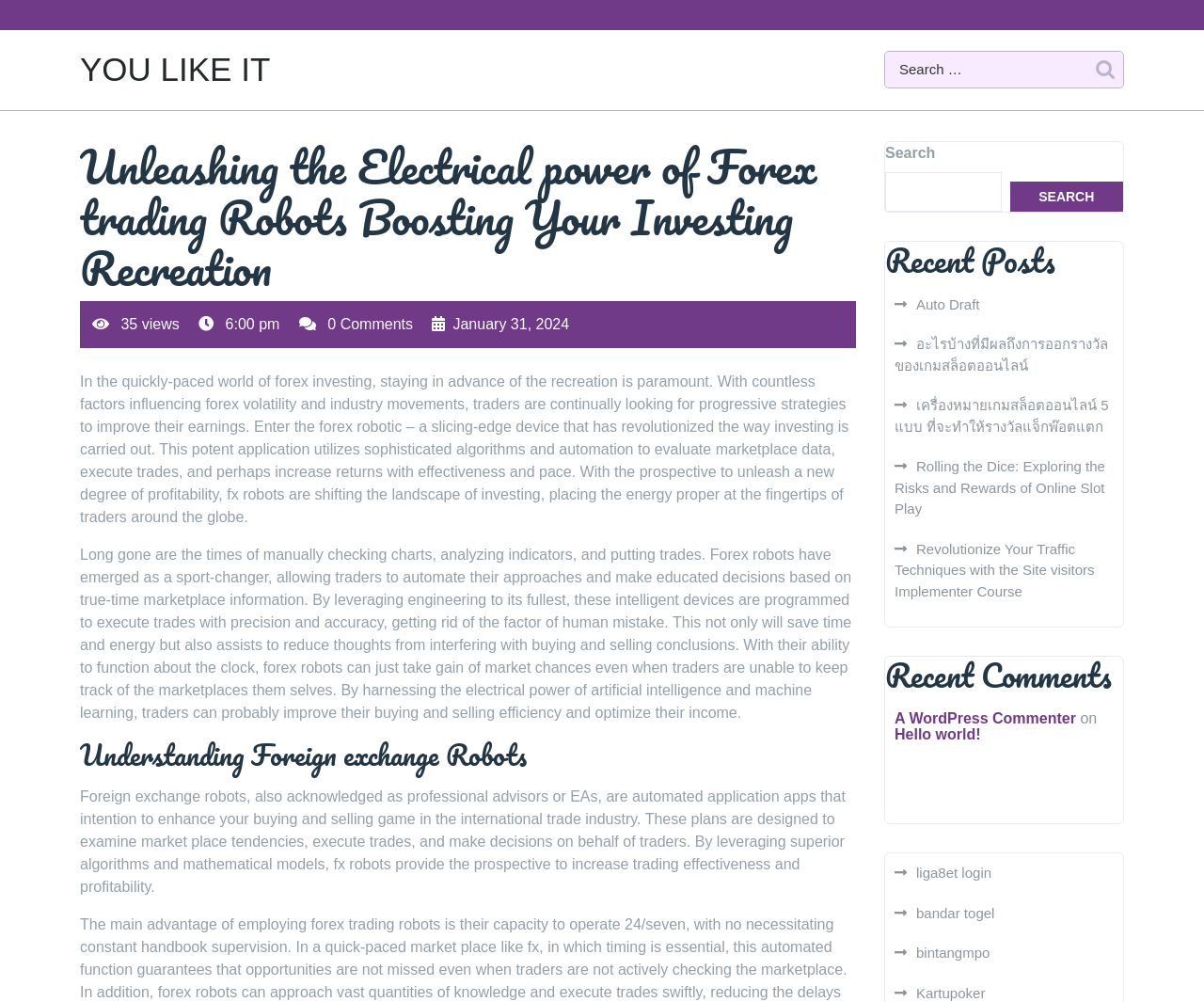What type of information is provided in the 'Recent Posts' section? Based on the image, give a response in one word or a short phrase.

Article titles